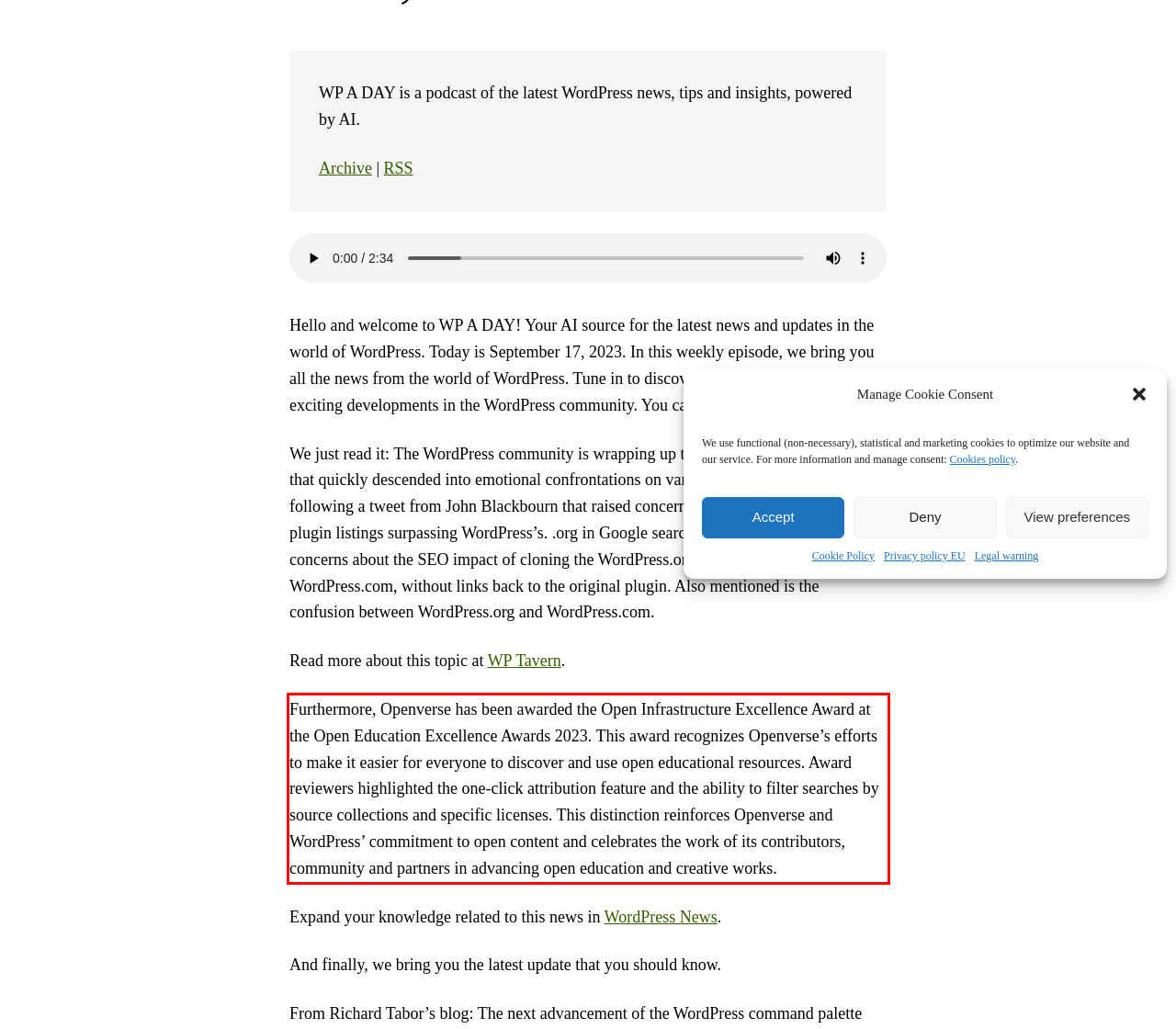Inspect the webpage screenshot that has a red bounding box and use OCR technology to read and display the text inside the red bounding box.

Furthermore, Openverse has been awarded the Open Infrastructure Excellence Award at the Open Education Excellence Awards 2023. This award recognizes Openverse’s efforts to make it easier for everyone to discover and use open educational resources. Award reviewers highlighted the one-click attribution feature and the ability to filter searches by source collections and specific licenses. This distinction reinforces Openverse and WordPress’ commitment to open content and celebrates the work of its contributors, community and partners in advancing open education and creative works.